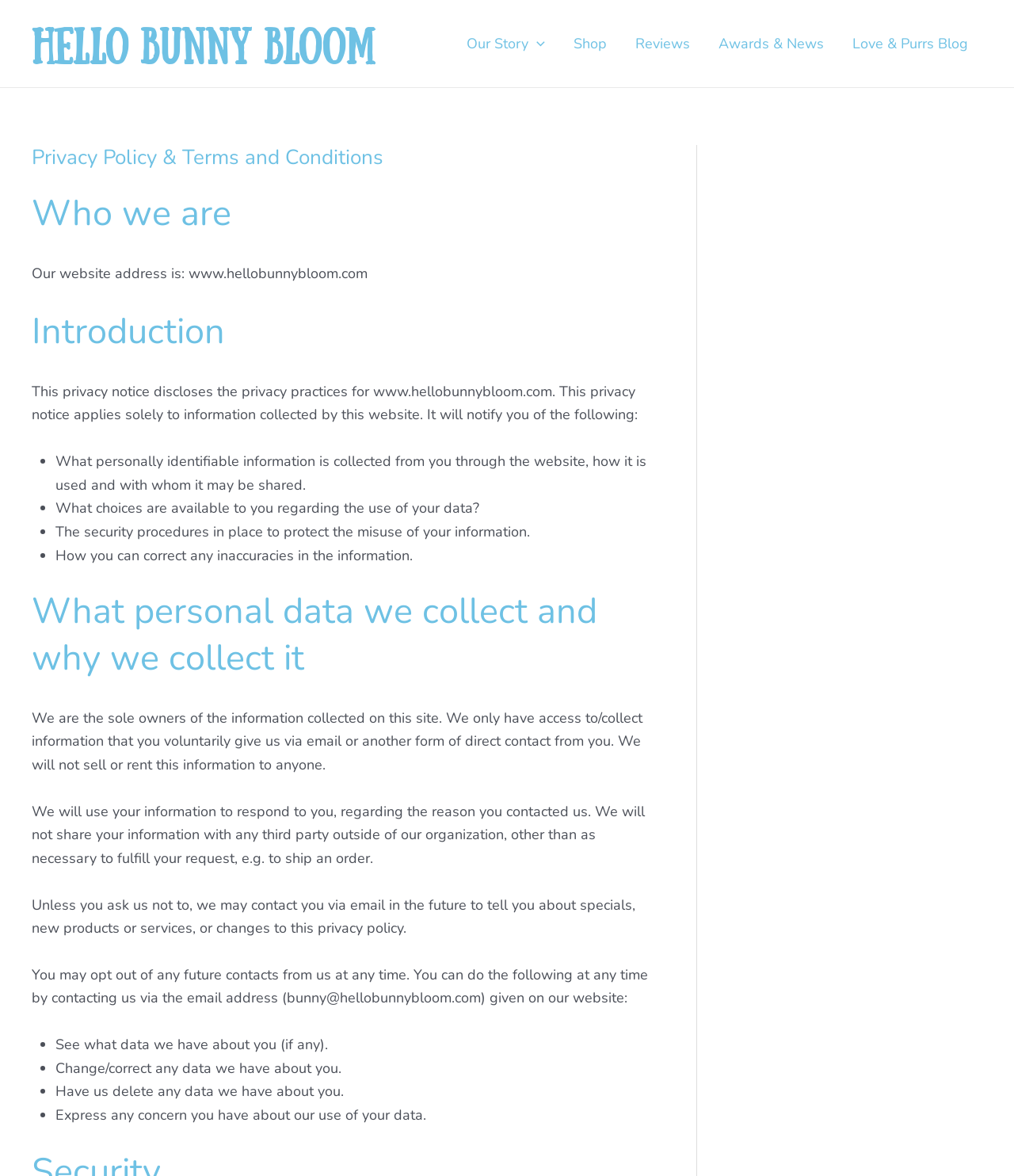What is the email address to contact Hello Bunny Bloom?
Please provide a comprehensive answer based on the visual information in the image.

I found the email address by reading the static text 'You can do the following at any time by contacting us via the email address (bunny@hellobunnybloom.com) given on our website:' which explicitly states the email address.